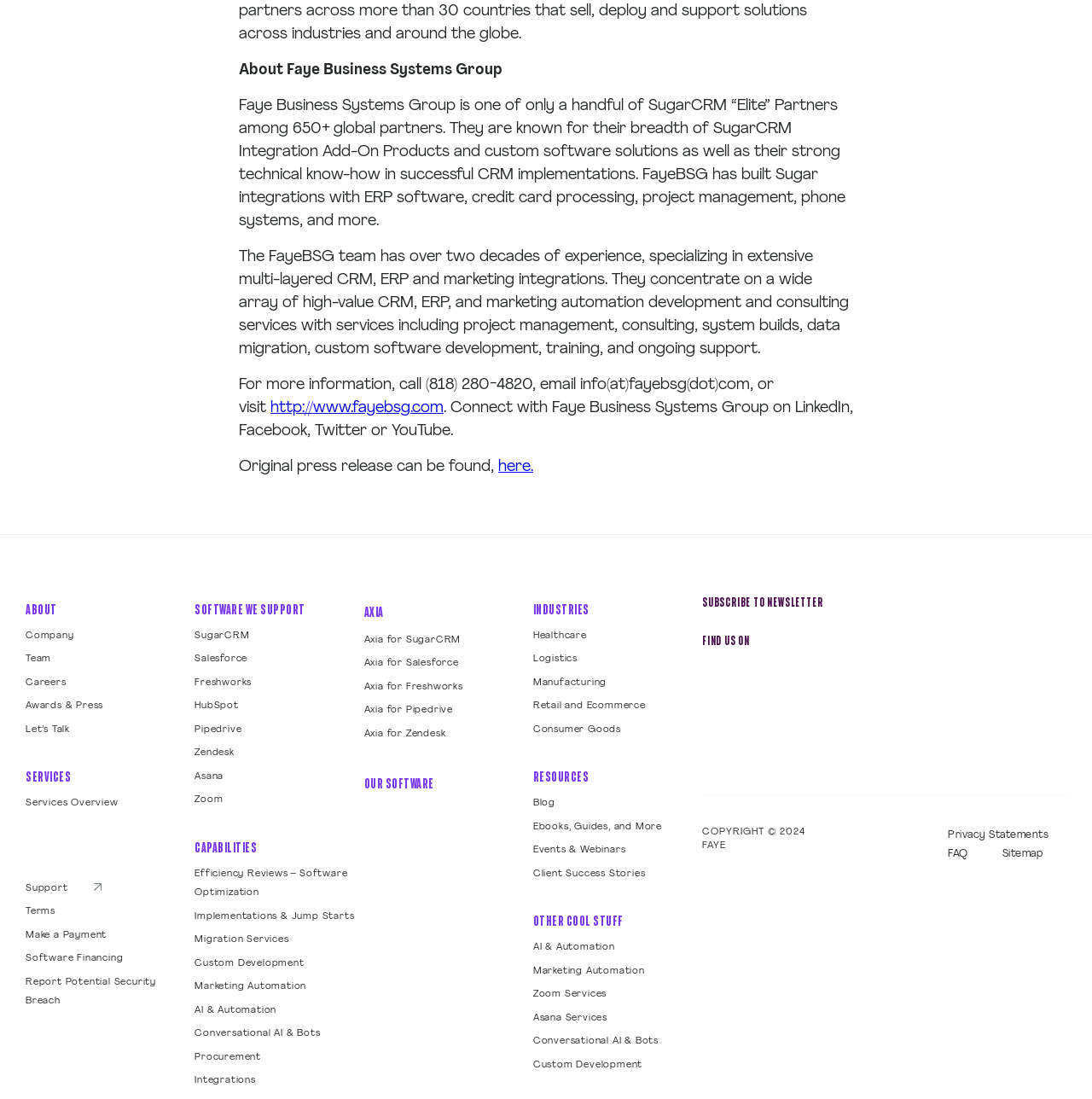Given the content of the image, can you provide a detailed answer to the question?
What services does FayeBSG offer?

The static text 'The FayeBSG team has over two decades of experience, specializing in extensive multi-layered CRM, ERP and marketing integrations.' and the following description indicate that FayeBSG offers a range of services including project management, consulting, system builds, data migration, custom software development, training, and ongoing support.